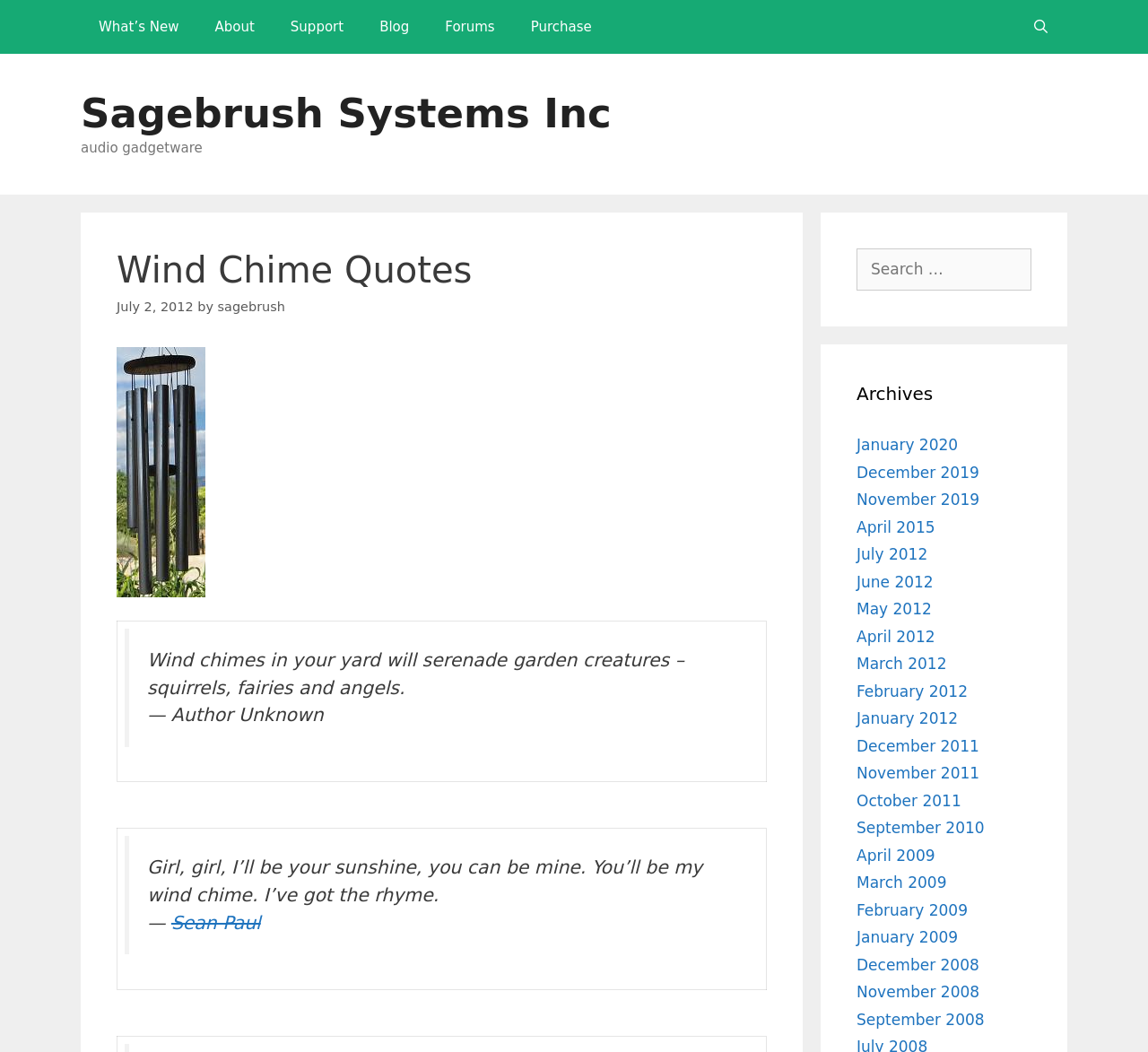Please locate the bounding box coordinates of the element that needs to be clicked to achieve the following instruction: "Search for something". The coordinates should be four float numbers between 0 and 1, i.e., [left, top, right, bottom].

None